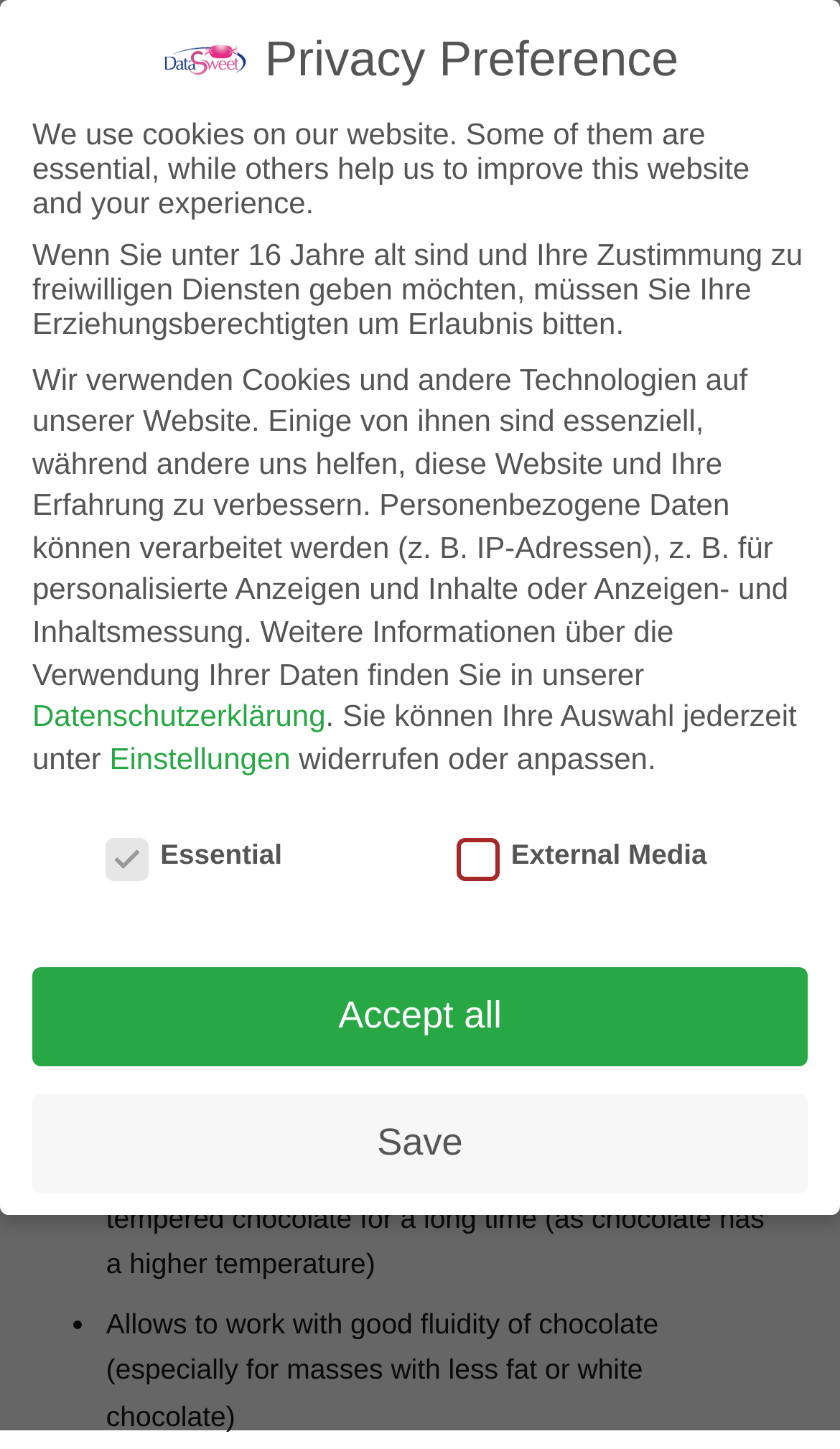Using the webpage screenshot, find the UI element described by 2022-06-12 10:13:38. Provide the bounding box coordinates in the format (top-left x, top-left y, bottom-right x, bottom-right y), ensuring all values are floating point numbers between 0 and 1.

None